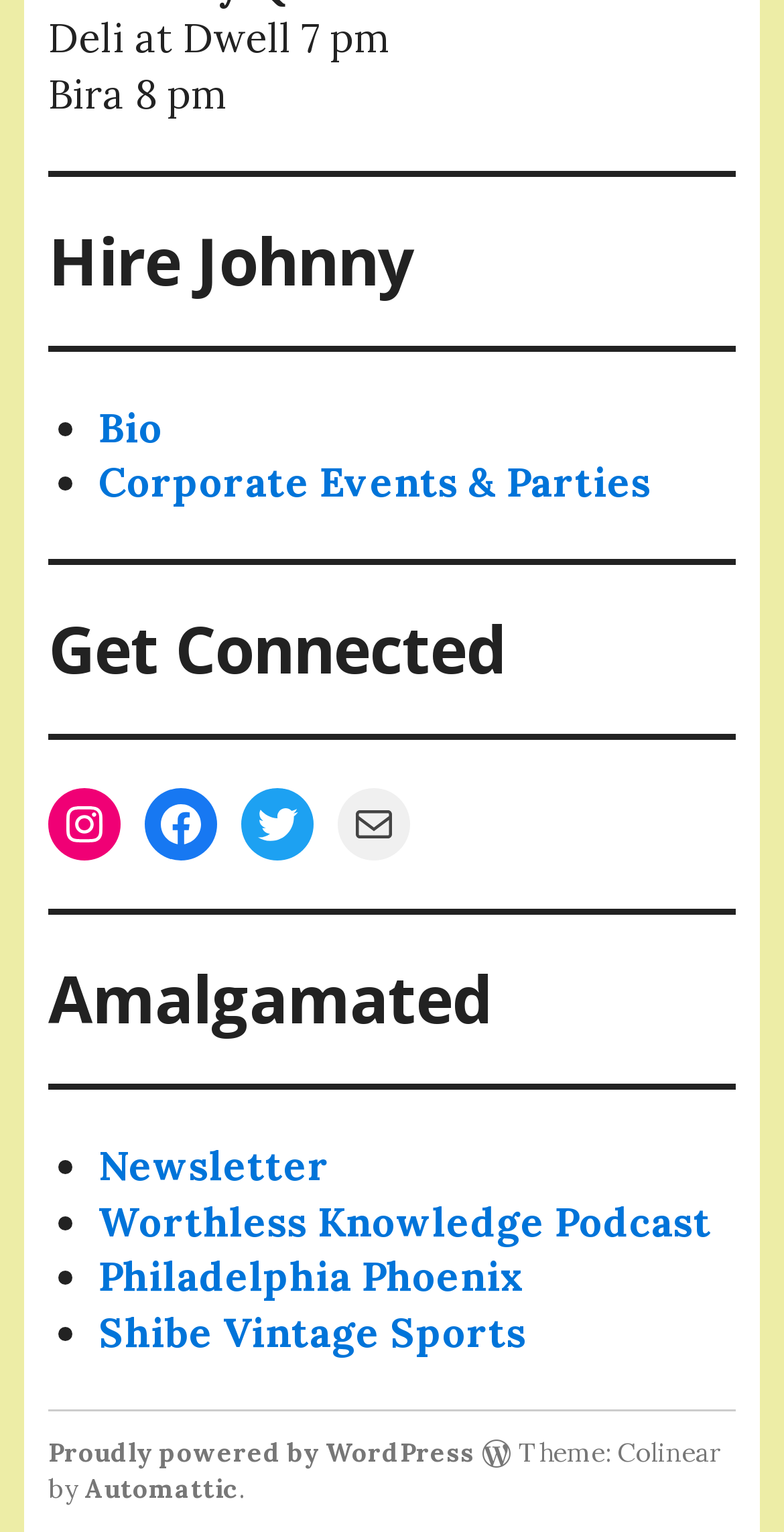Highlight the bounding box coordinates of the region I should click on to meet the following instruction: "Click Hire Johnny".

[0.062, 0.146, 0.938, 0.194]